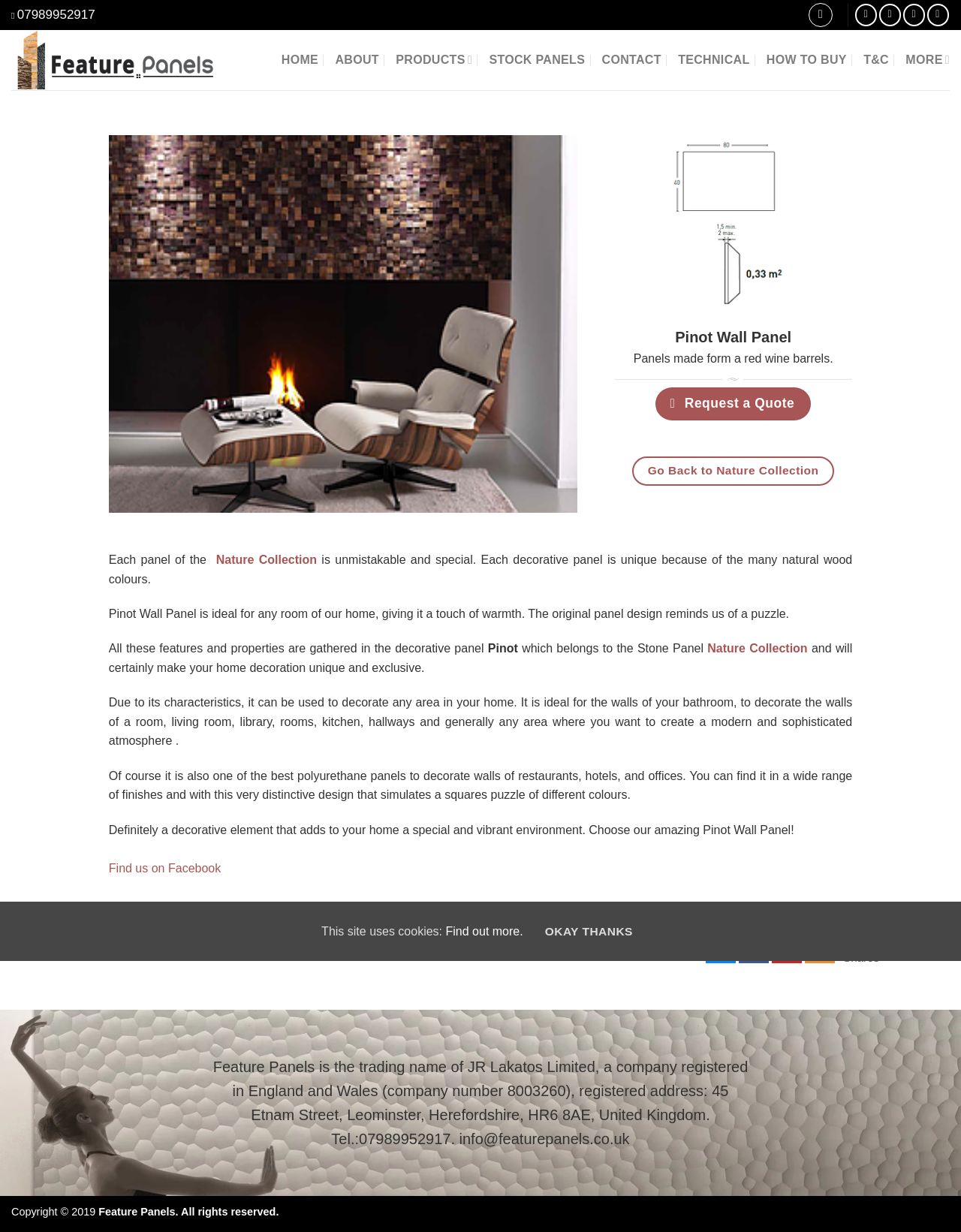Use a single word or phrase to answer the following:
How can I contact Feature Panels?

Tel: 07989952917 or info@featurepanels.co.uk